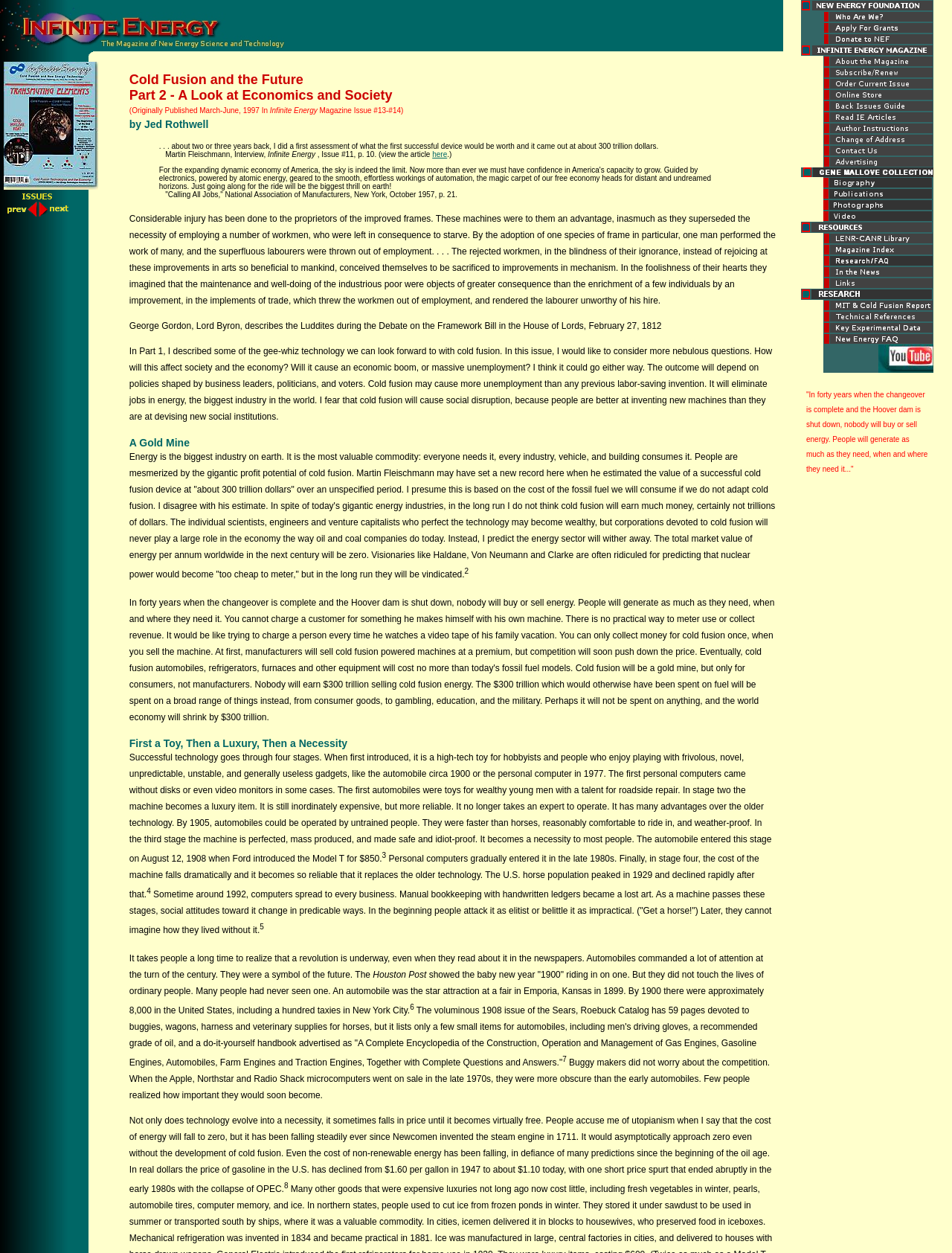Articulate a complete and detailed caption of the webpage elements.

The webpage is for Infinite Energy, a magazine focused on Cold Fusion and New Energy Technologies. At the top, there is a link to "Issue 24" with a corresponding image. Below this, there is a logo for Infinite Energy, which is an image with a link to the magazine's homepage.

To the right of the logo, there are several rows of links and images. The first row has links to "Who are we?", "Apply for grants", and "Donate to Nef", each with a corresponding image. The second row has a link to "Infinite Energy Magazine" with an image. The third row has a series of links to various topics, including "About the magazine", "Subscribe", "Back issues", "Read IE", "Author instructions", "Change of address", "Contact us", and "Advertising", each with a corresponding image.

Below this, there are several more rows of links and images, including "Gene Mallove Collection", "Biography", "Publications", "Photographs", "Video", and "Resources". Each of these links has a corresponding image.

At the bottom of the page, there is a section with links to "Lenr-Canr", "Magazine index", and "In the news", each with a corresponding image.